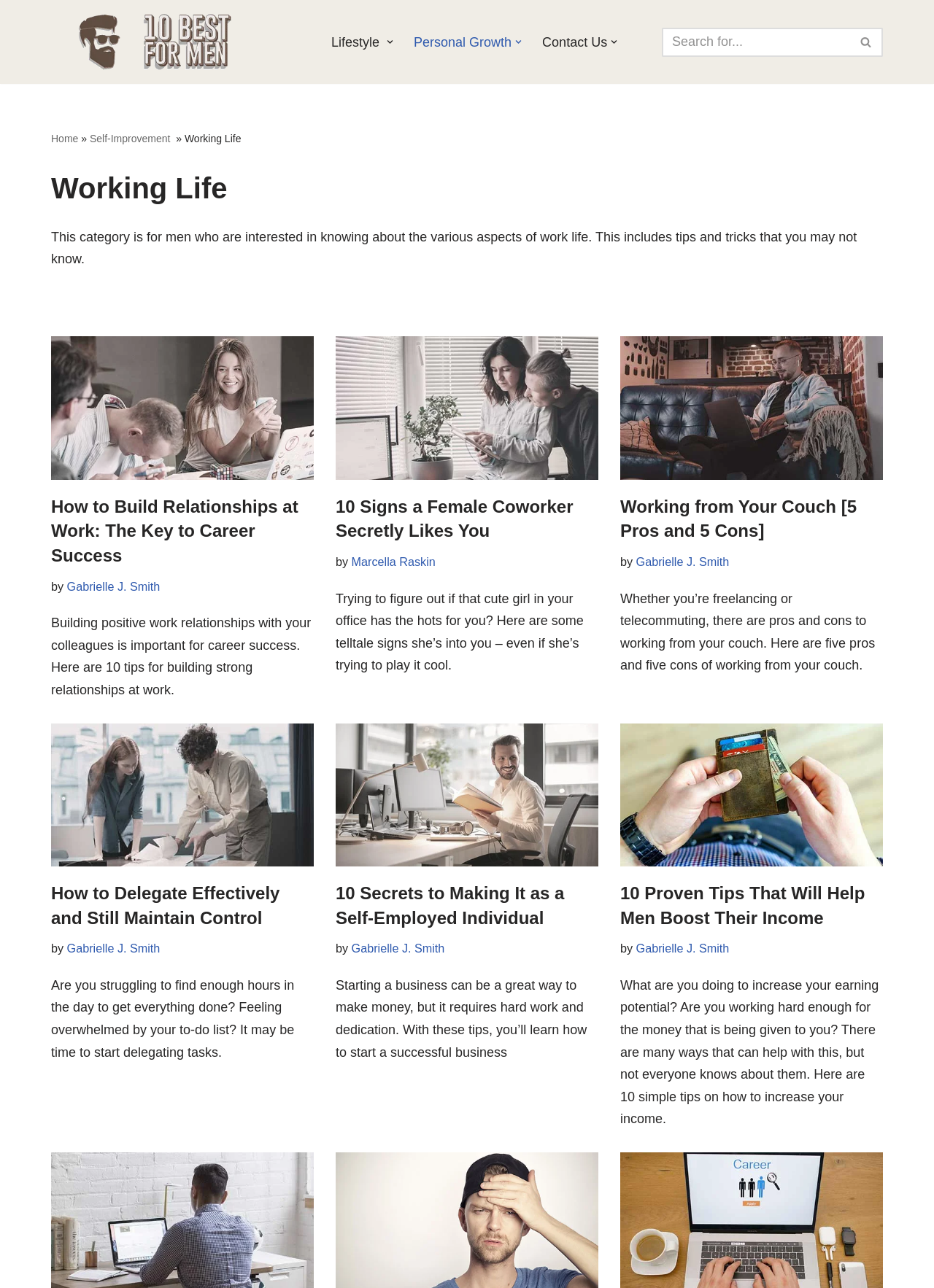Using the element description provided, determine the bounding box coordinates in the format (top-left x, top-left y, bottom-right x, bottom-right y). Ensure that all values are floating point numbers between 0 and 1. Element description: Lifestyle

[0.355, 0.024, 0.41, 0.041]